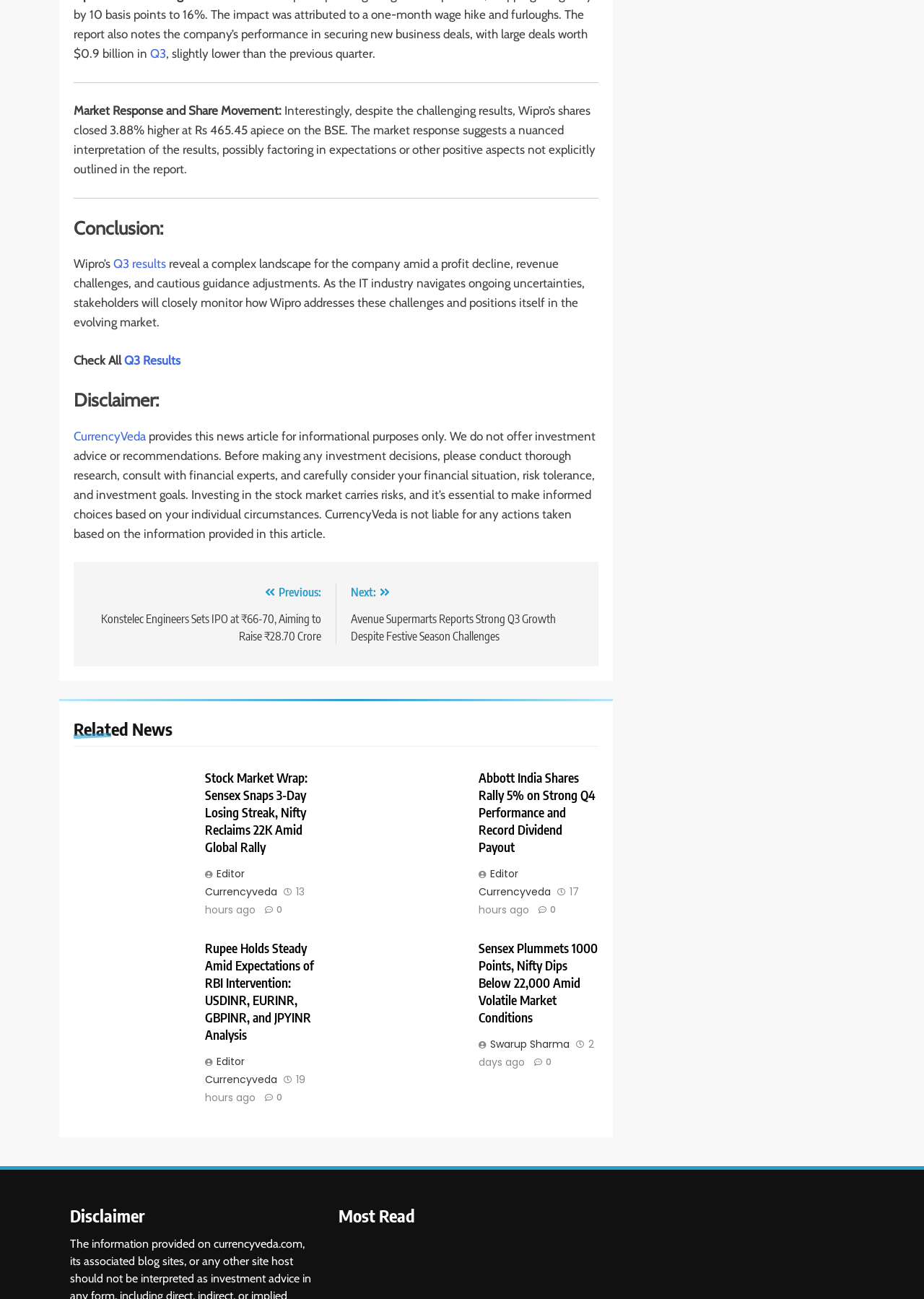Can you identify the bounding box coordinates of the clickable region needed to carry out this instruction: 'Click on 'Q3 results''? The coordinates should be four float numbers within the range of 0 to 1, stated as [left, top, right, bottom].

[0.123, 0.198, 0.18, 0.209]